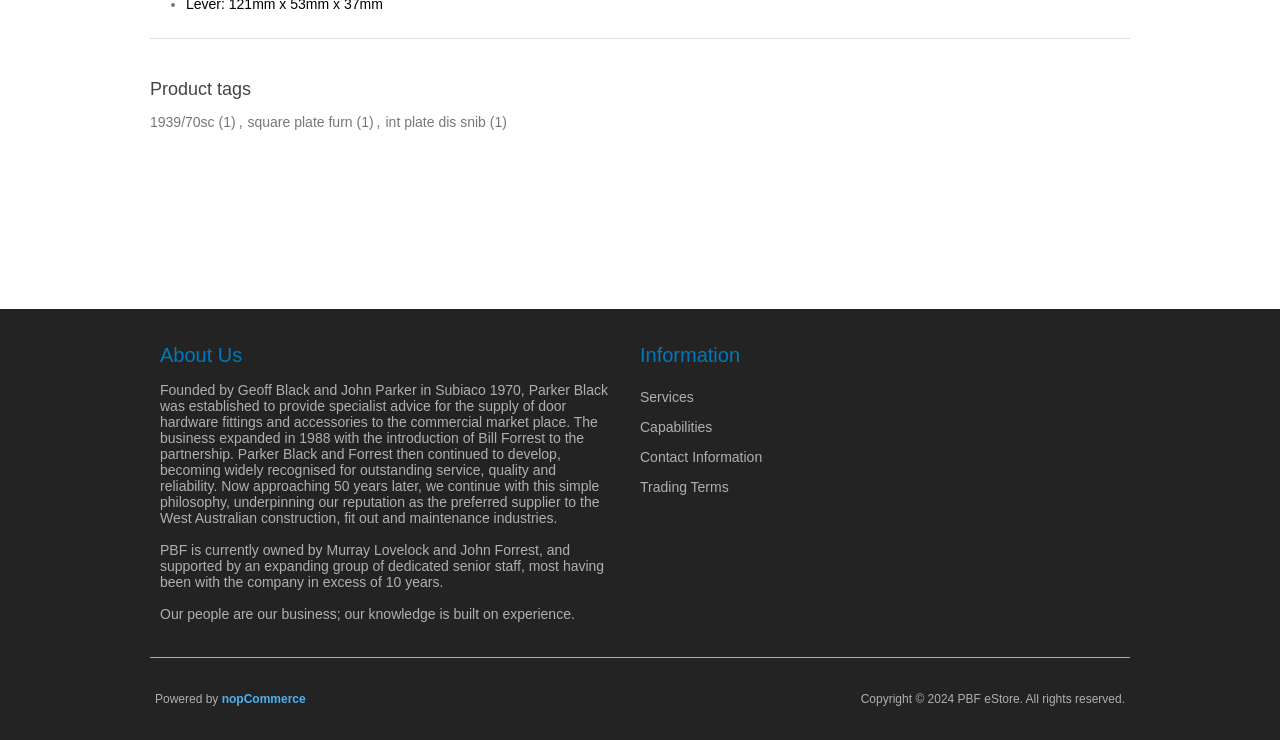Please identify the bounding box coordinates of the element that needs to be clicked to execute the following command: "Visit 'nopCommerce'". Provide the bounding box using four float numbers between 0 and 1, formatted as [left, top, right, bottom].

[0.173, 0.936, 0.239, 0.954]